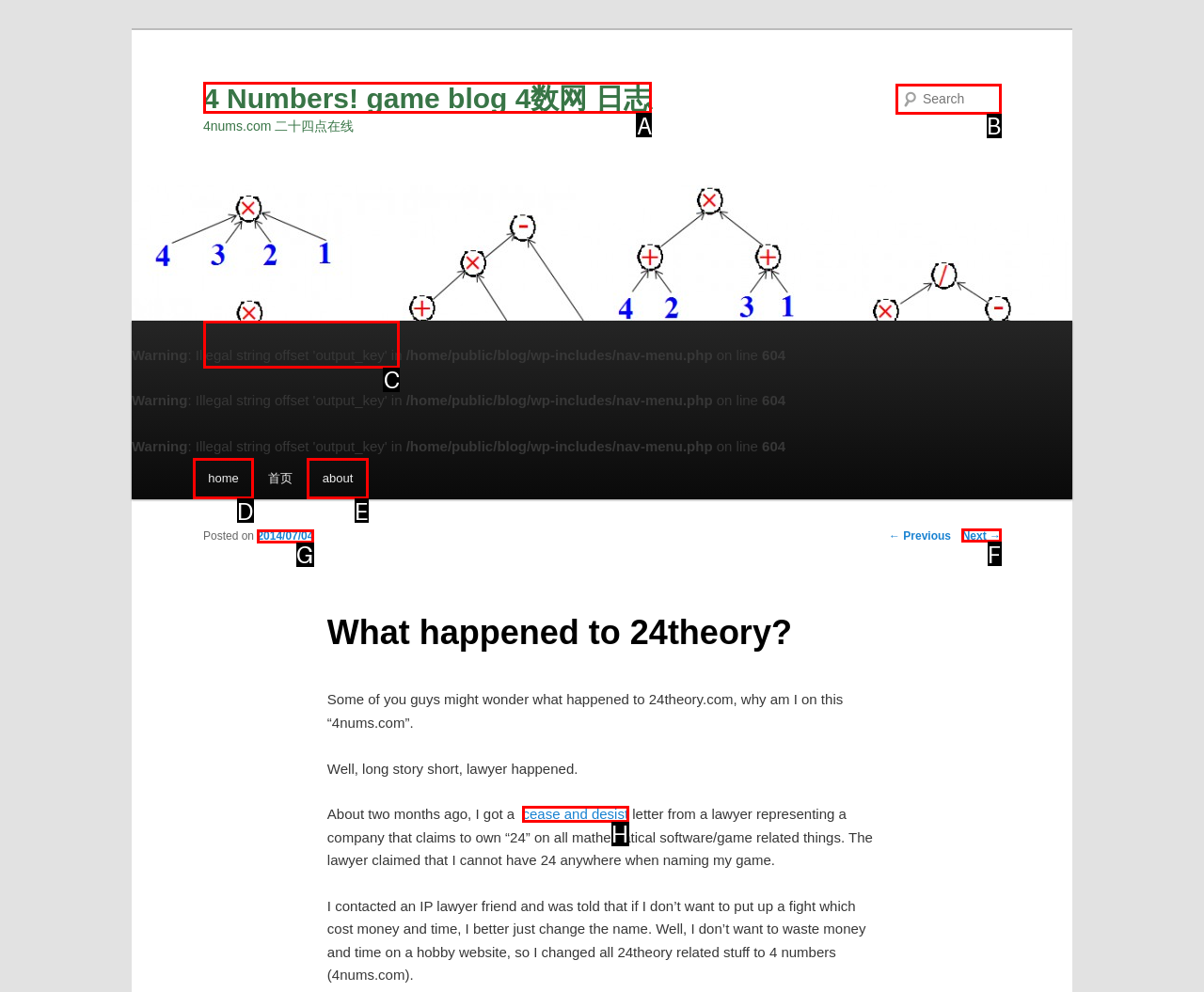Determine which option matches the description: Skip to secondary content. Answer using the letter of the option.

C